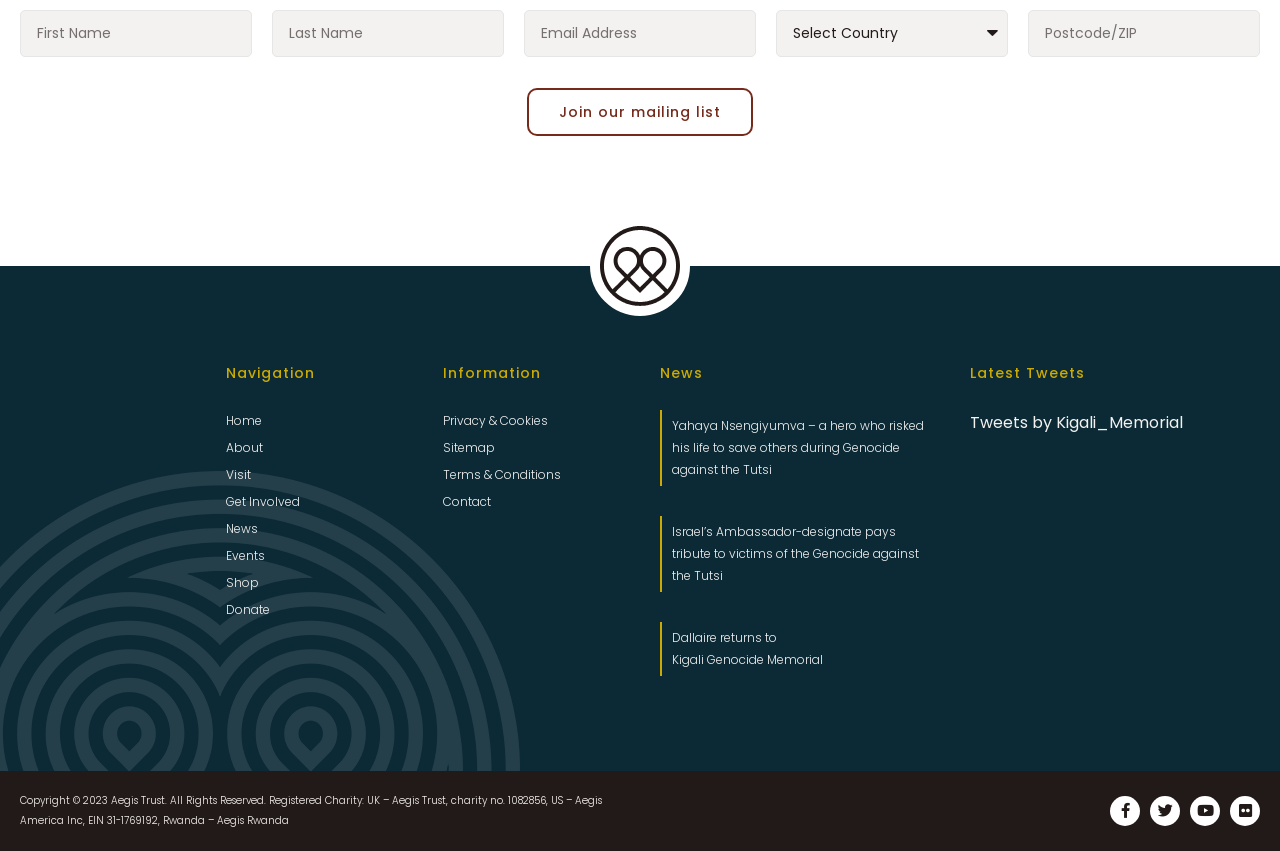Please predict the bounding box coordinates (top-left x, top-left y, bottom-right x, bottom-right y) for the UI element in the screenshot that fits the description: Events

[0.177, 0.64, 0.315, 0.666]